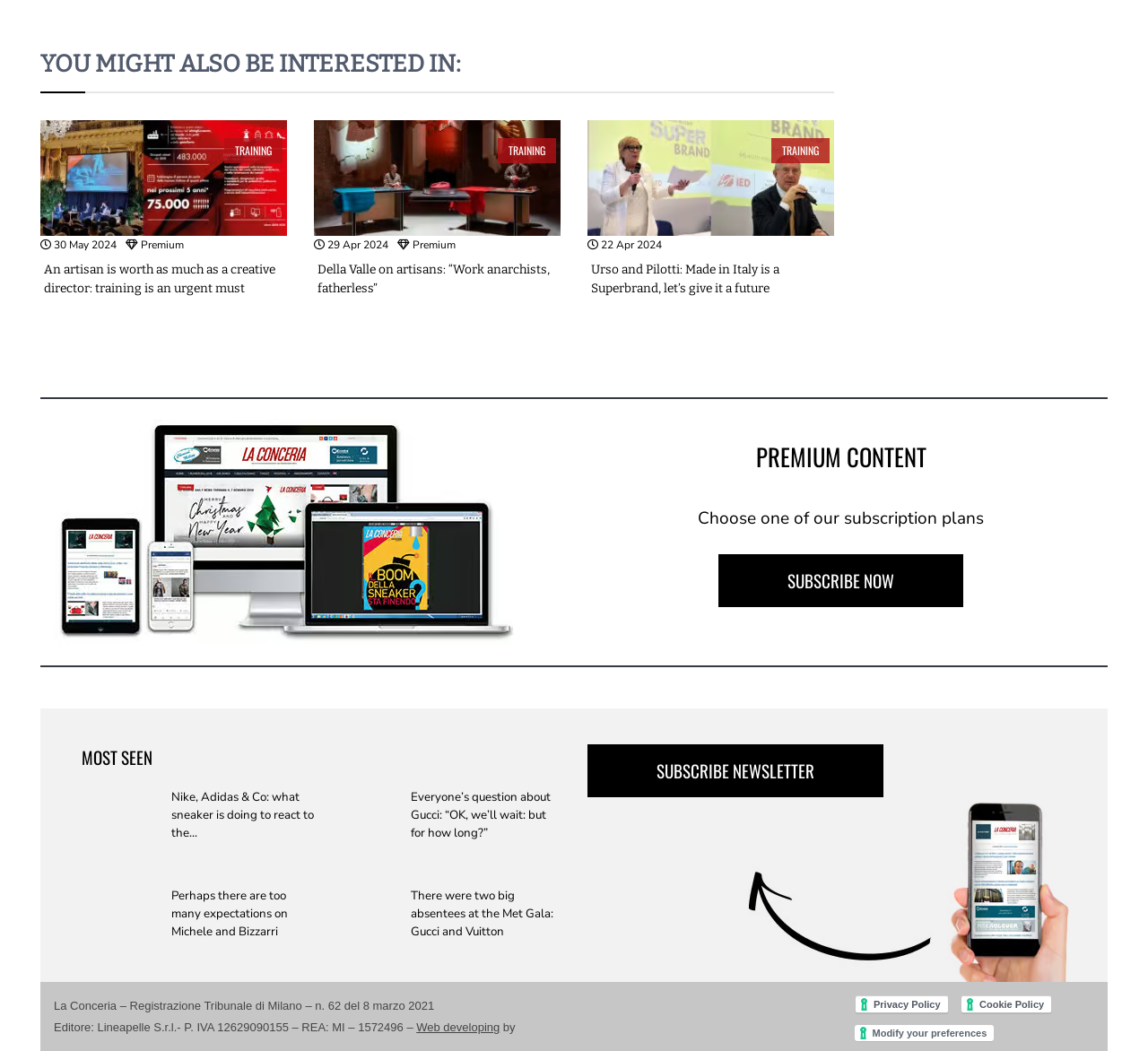Refer to the image and provide a thorough answer to this question:
What is the purpose of the 'SUBSCRIBE NOW' button?

The 'SUBSCRIBE NOW' button is prominently displayed on the webpage, and based on its location and the surrounding text, it seems that its purpose is to encourage users to subscribe to premium content, likely in the form of exclusive articles or newsletters.